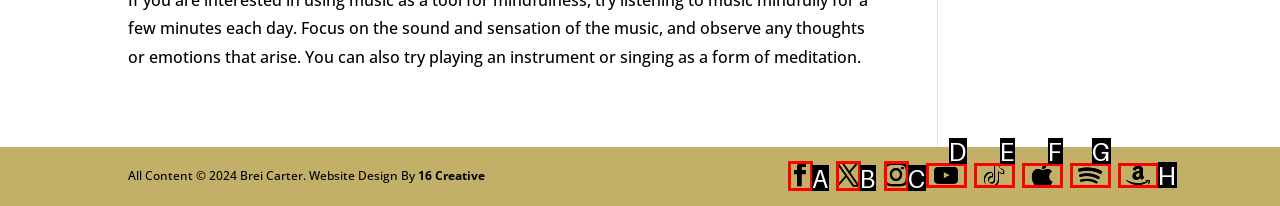Given the element description: Spotify, choose the HTML element that aligns with it. Indicate your choice with the corresponding letter.

G